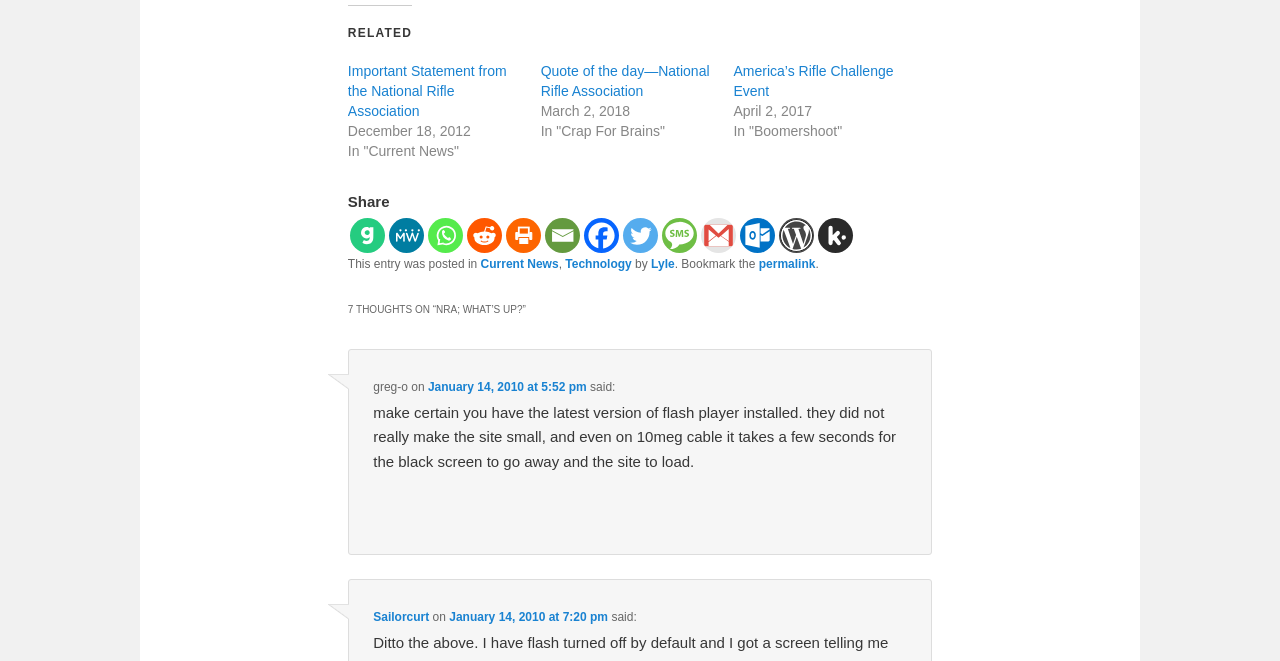Show the bounding box coordinates of the element that should be clicked to complete the task: "Share on Facebook".

[0.456, 0.329, 0.483, 0.382]